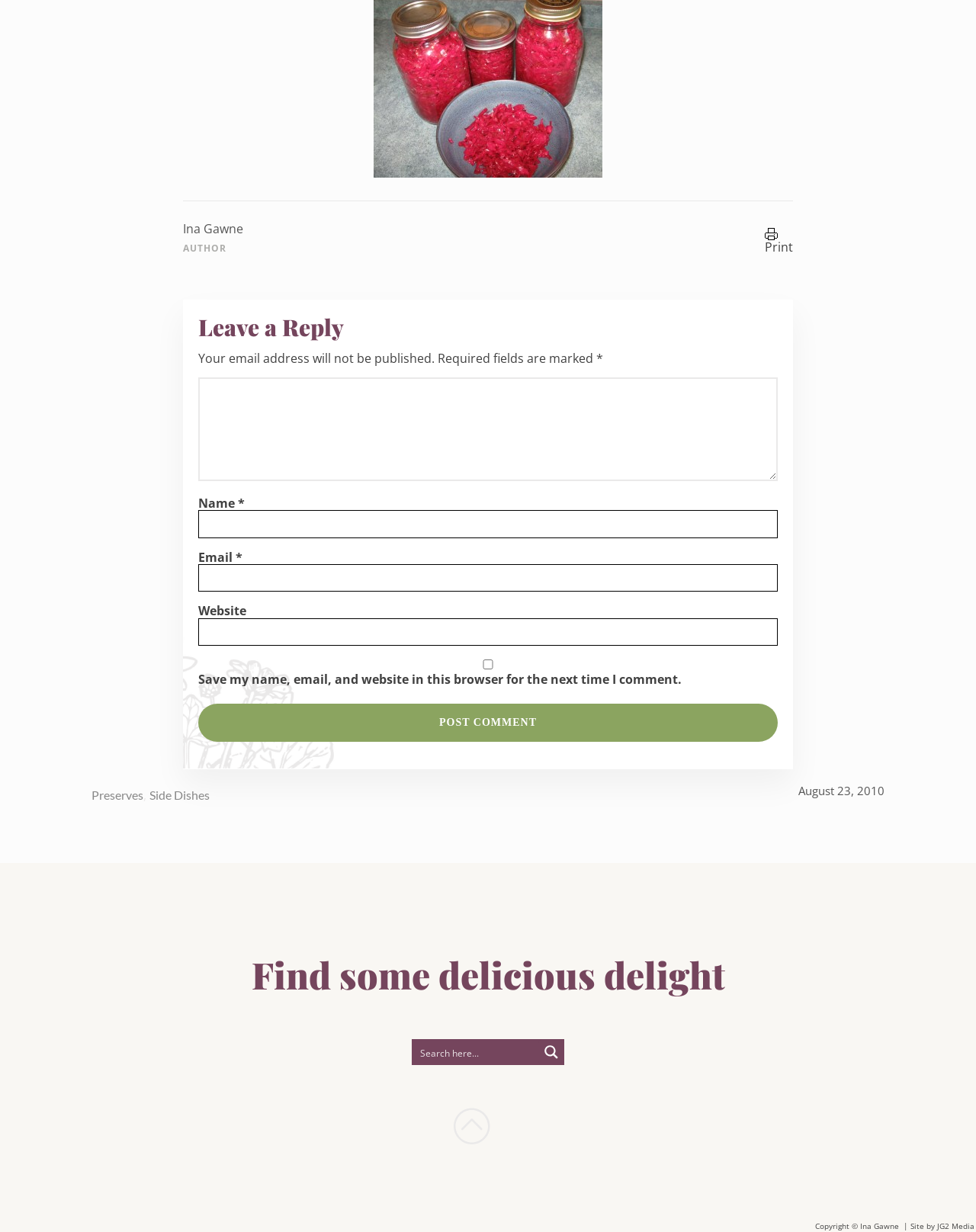Find the bounding box coordinates of the area that needs to be clicked in order to achieve the following instruction: "Search for something". The coordinates should be specified as four float numbers between 0 and 1, i.e., [left, top, right, bottom].

[0.43, 0.843, 0.545, 0.865]